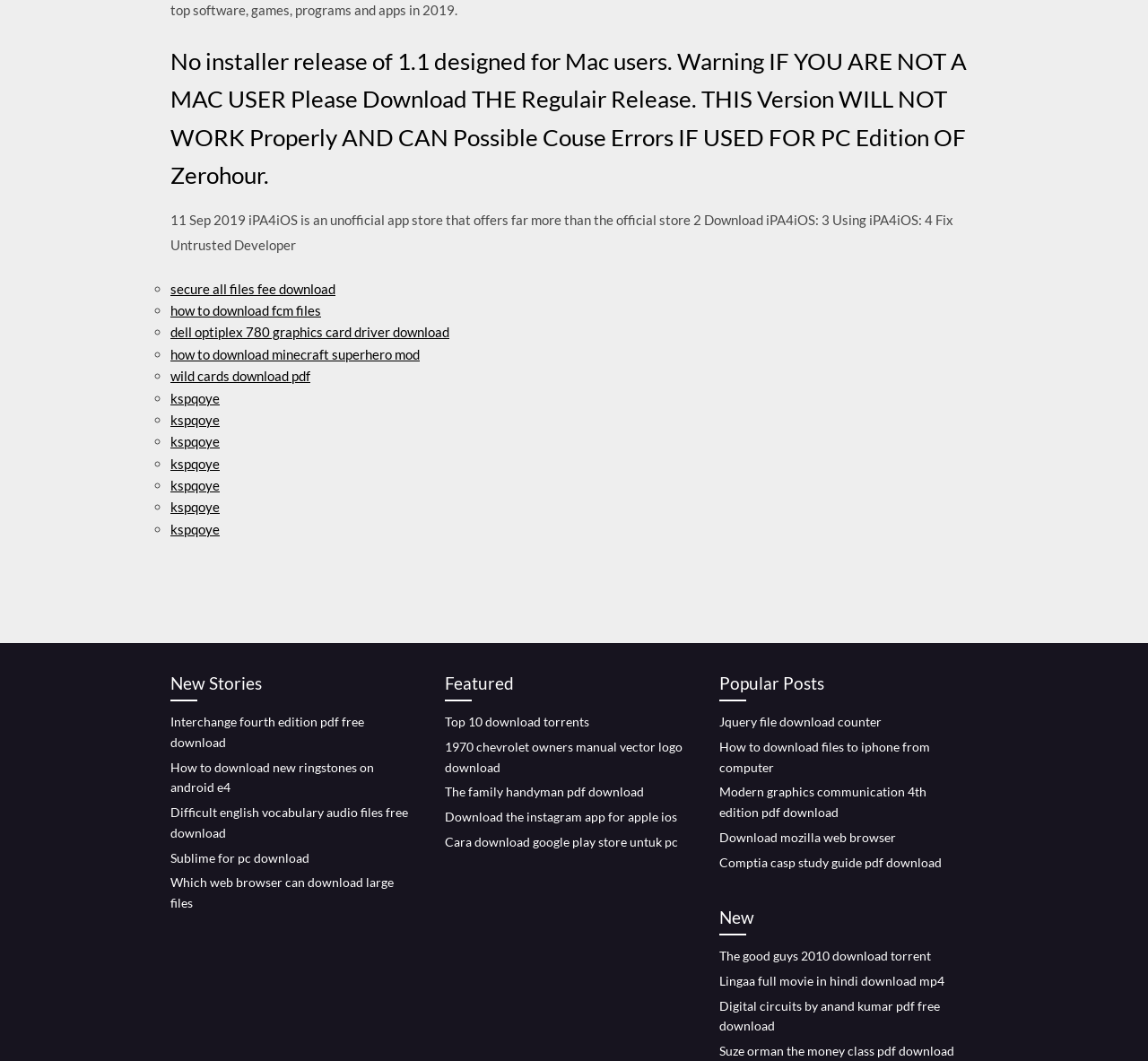Find the UI element described as: "Download mozilla web browser" and predict its bounding box coordinates. Ensure the coordinates are four float numbers between 0 and 1, [left, top, right, bottom].

[0.627, 0.782, 0.78, 0.796]